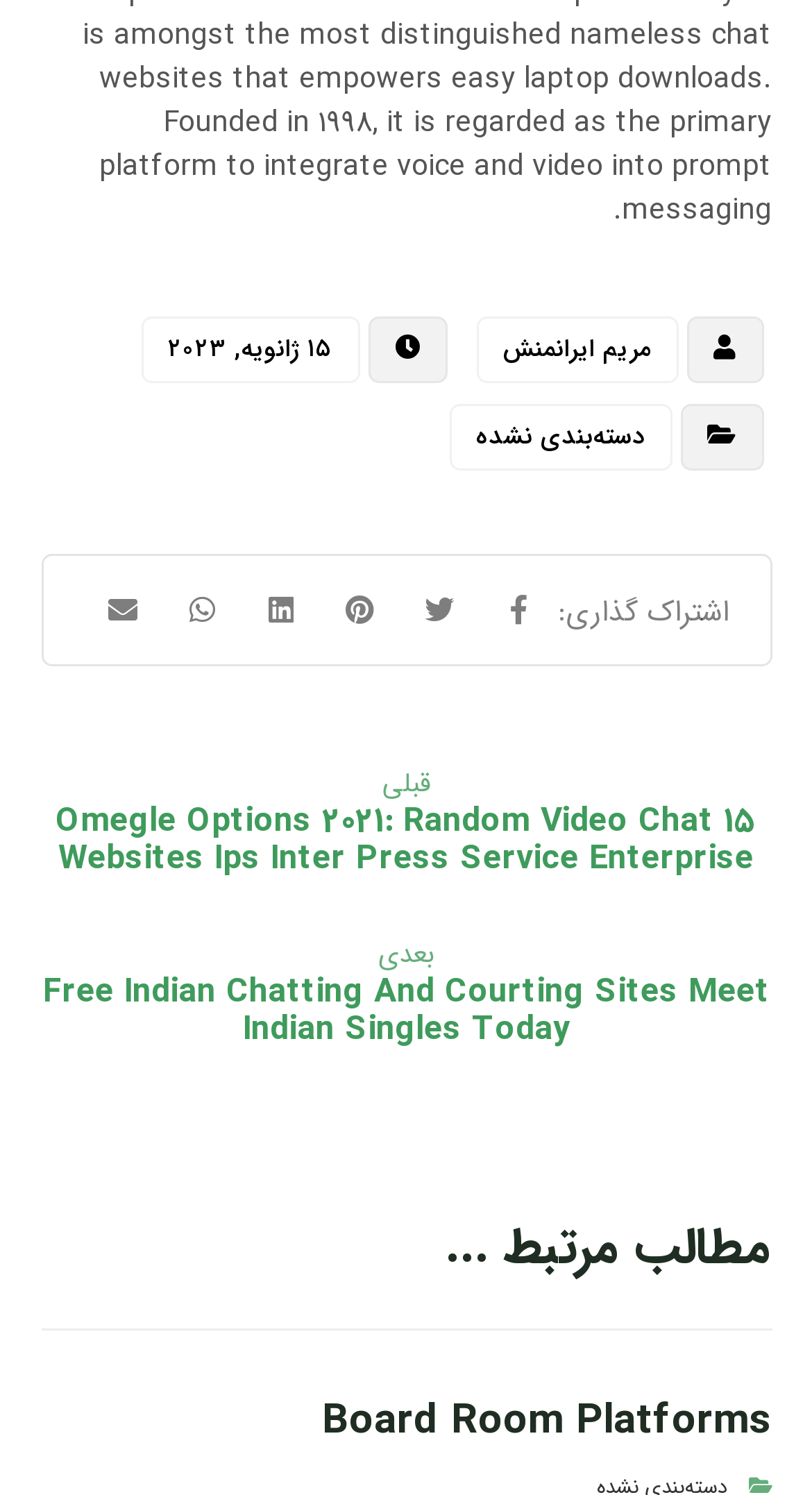Could you determine the bounding box coordinates of the clickable element to complete the instruction: "Visit the author's page"? Provide the coordinates as four float numbers between 0 and 1, i.e., [left, top, right, bottom].

[0.586, 0.212, 0.835, 0.257]